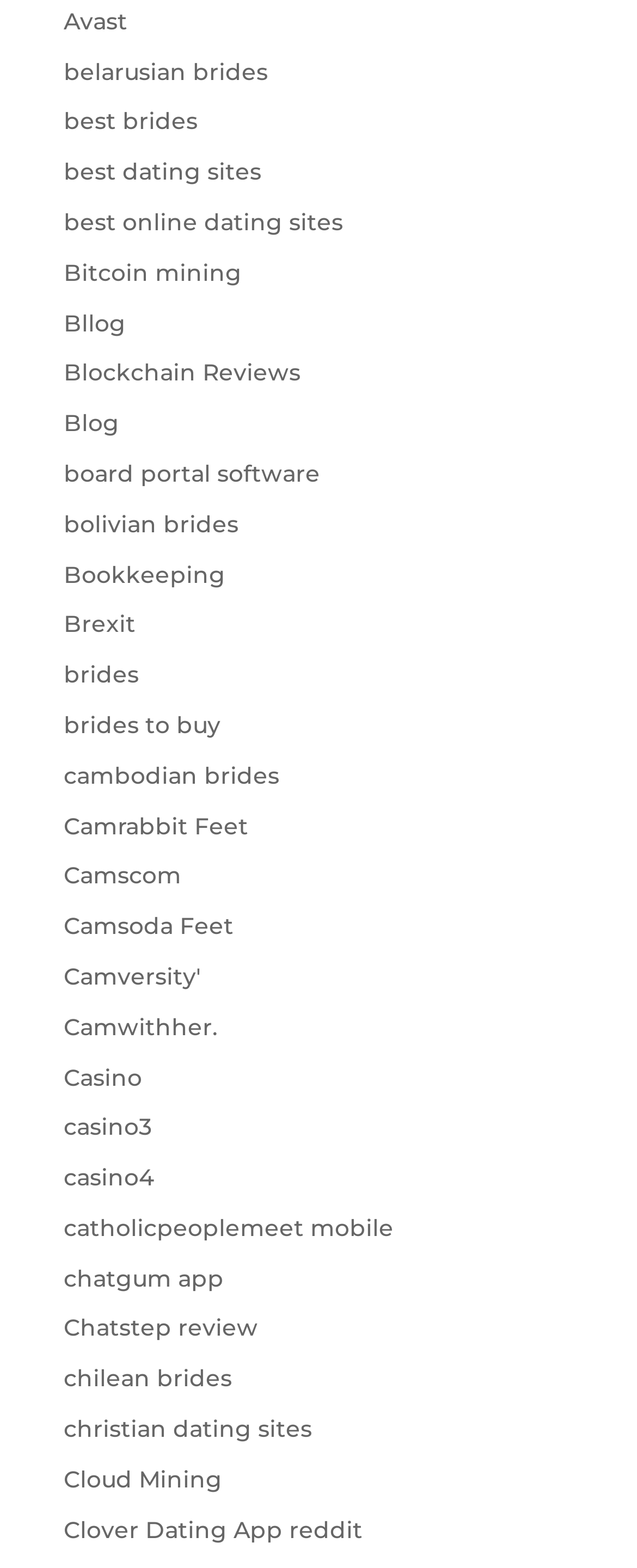Reply to the question below using a single word or brief phrase:
How many links have the word 'brides' in their text?

5